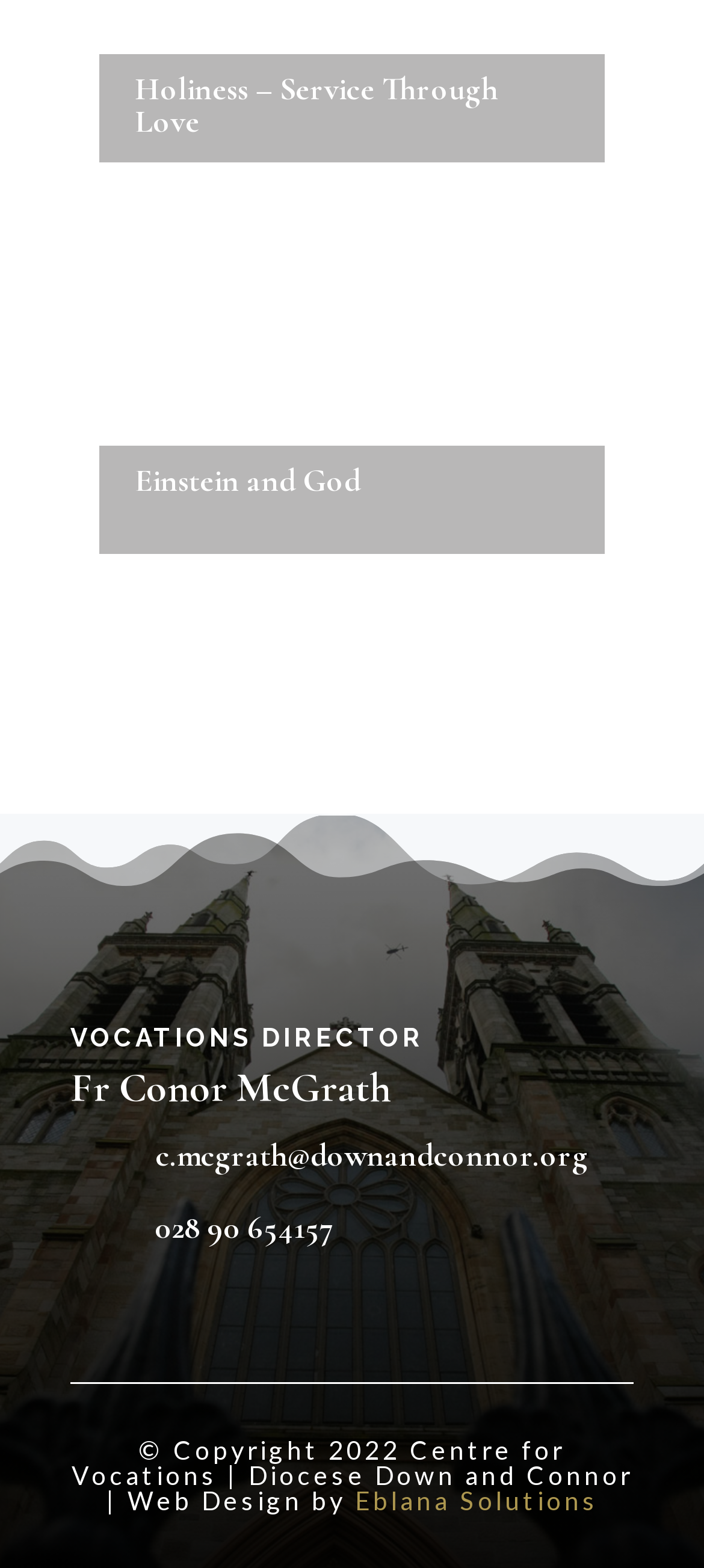Utilize the information from the image to answer the question in detail:
What is the topic of the article with the image?

I found the answer by examining the article element, where I found a link element with the text 'Einstein and God' and an image element with the same text, which suggests that the article is about Einstein and God.